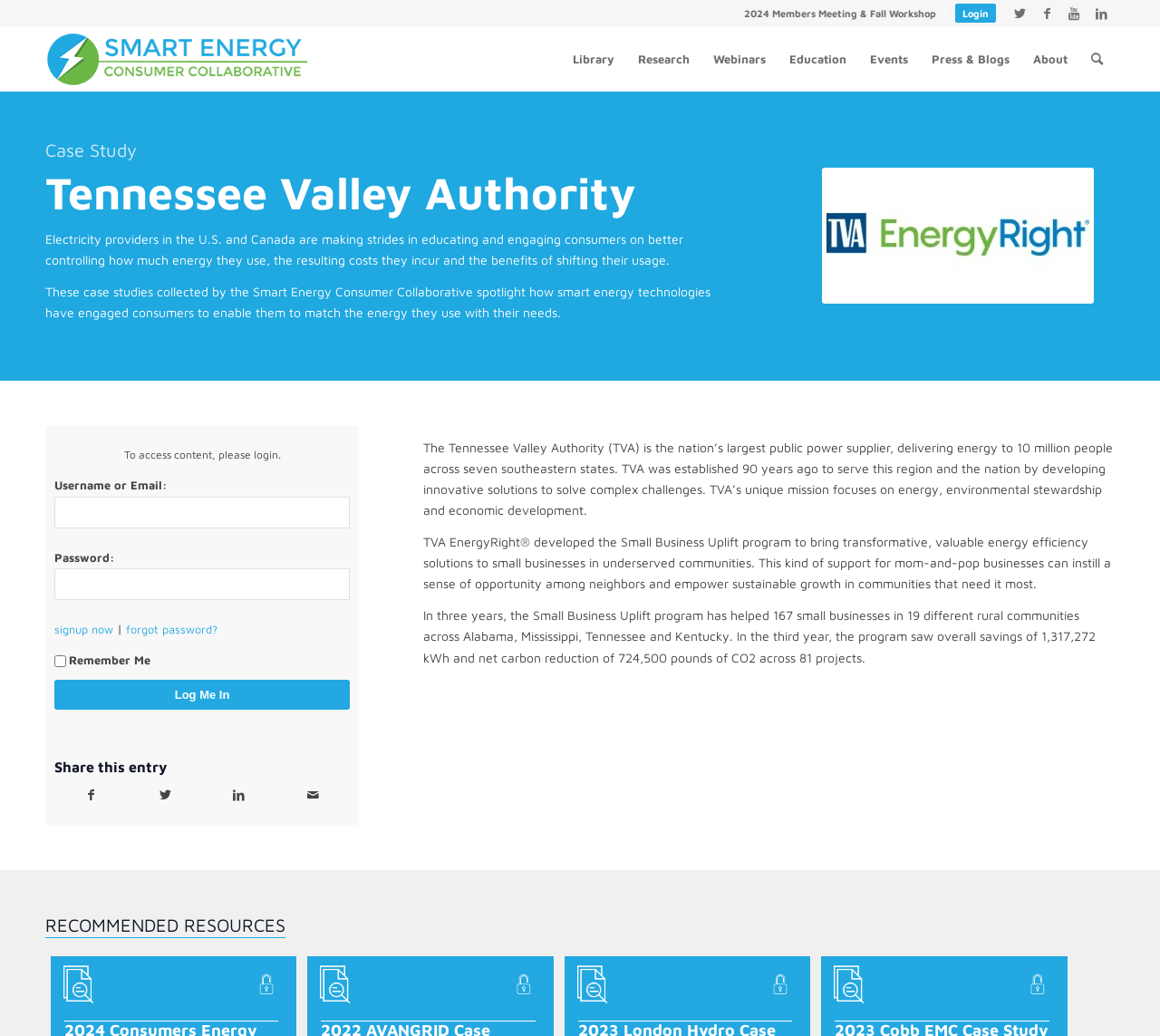Show the bounding box coordinates for the element that needs to be clicked to execute the following instruction: "Login to the website". Provide the coordinates in the form of four float numbers between 0 and 1, i.e., [left, top, right, bottom].

[0.823, 0.003, 0.859, 0.022]